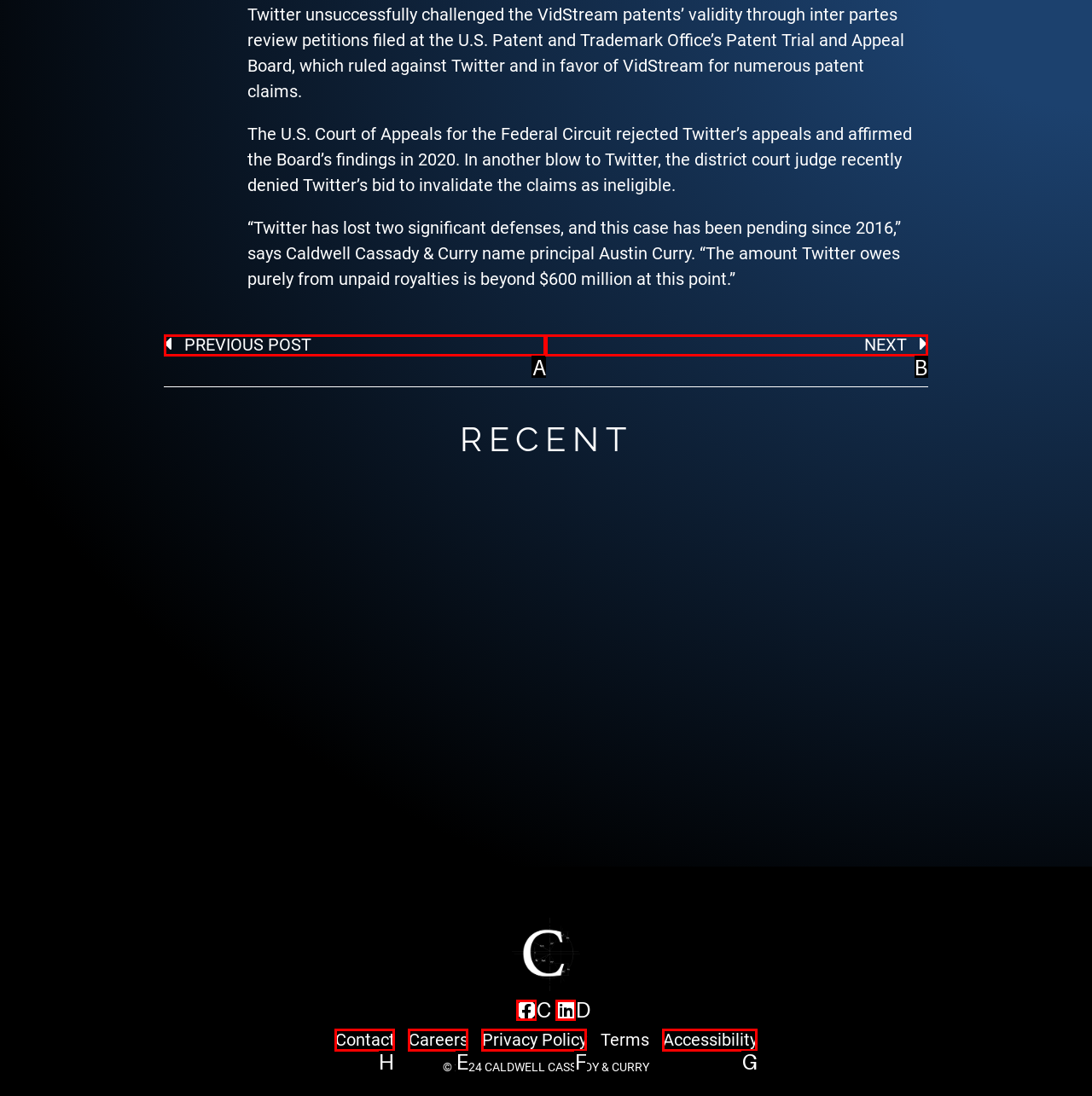Identify the correct UI element to click on to achieve the task: contact us. Provide the letter of the appropriate element directly from the available choices.

H